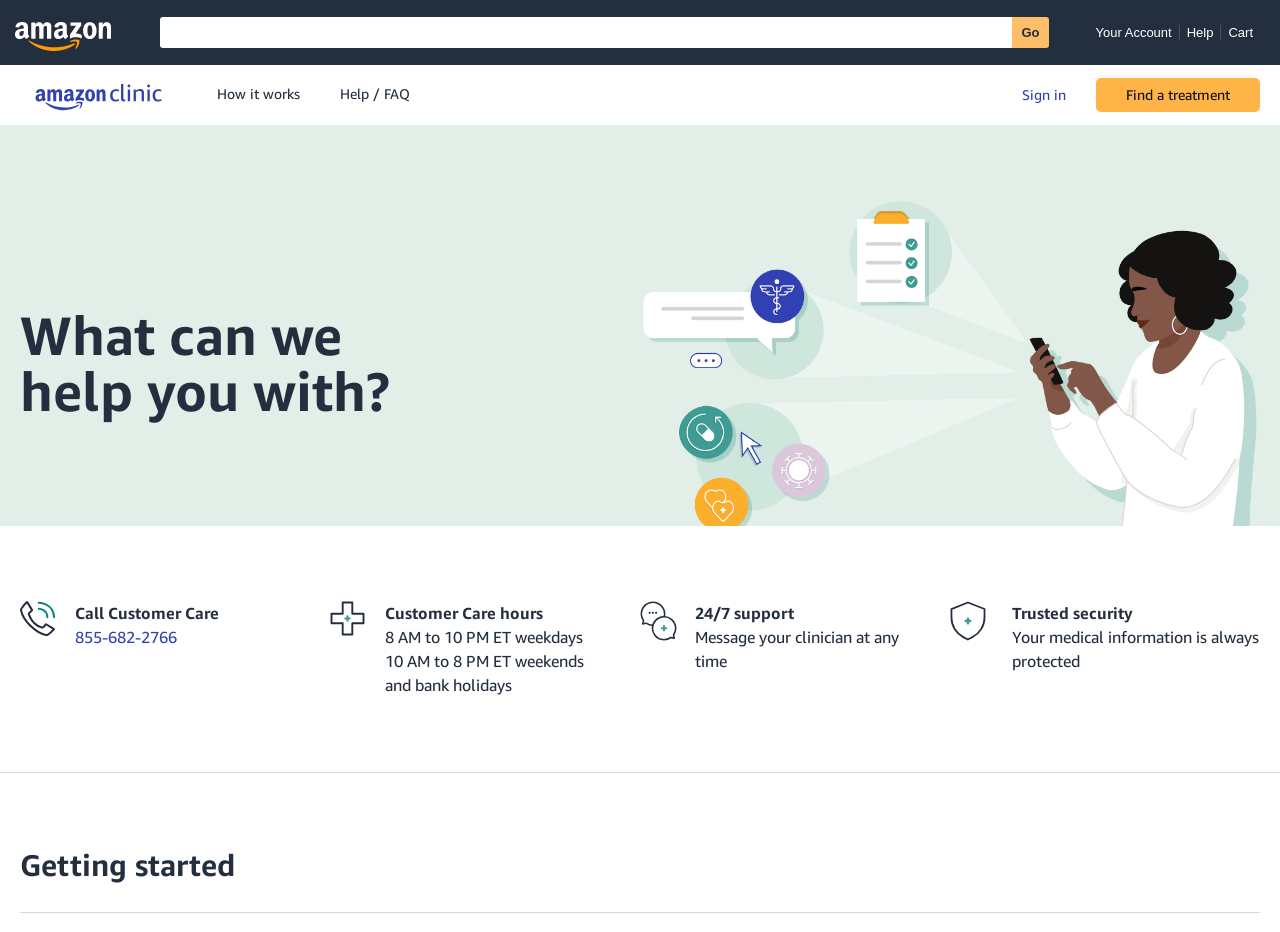Indicate the bounding box coordinates of the element that needs to be clicked to satisfy the following instruction: "Call Customer Care". The coordinates should be four float numbers between 0 and 1, i.e., [left, top, right, bottom].

[0.059, 0.672, 0.138, 0.694]